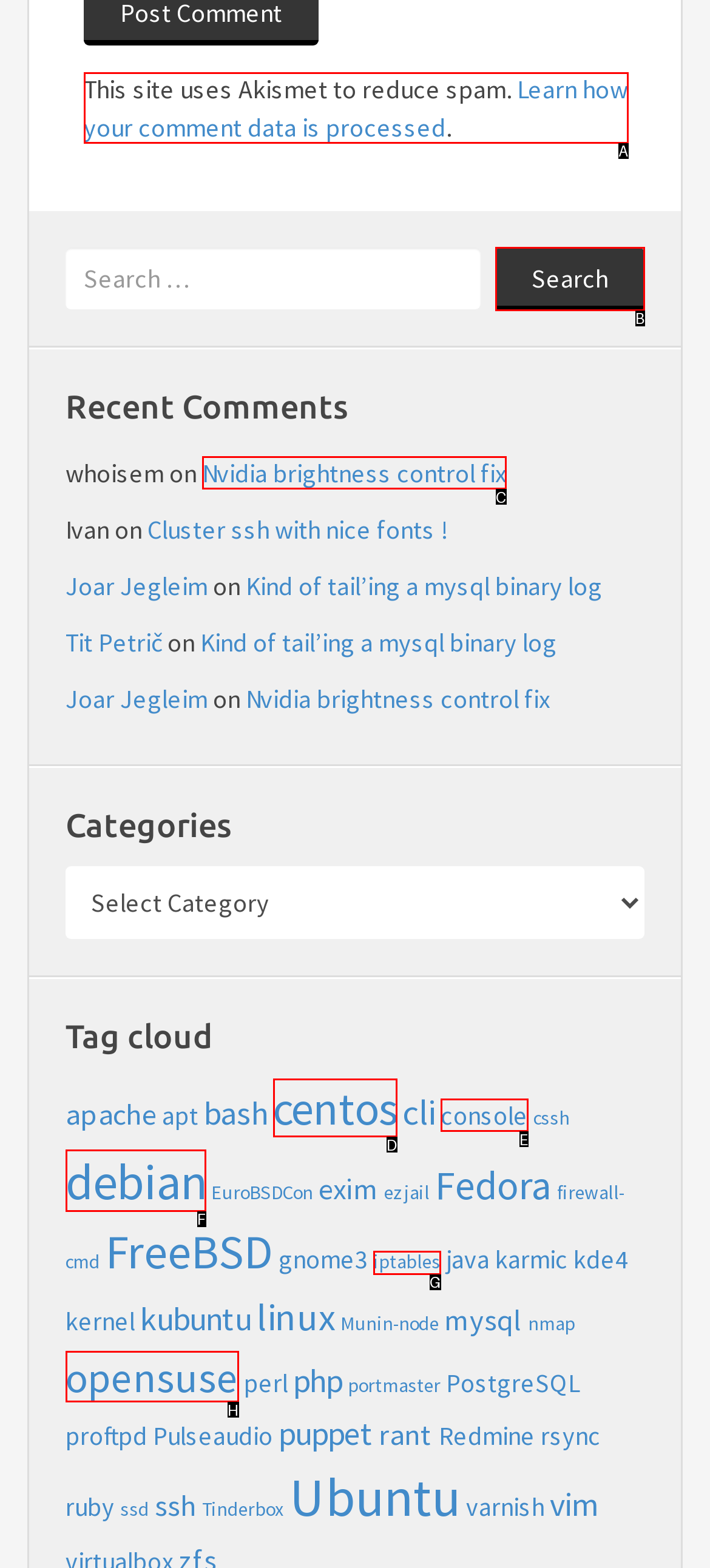Choose the correct UI element to click for this task: Read the post 'Nvidia brightness control fix' Answer using the letter from the given choices.

C